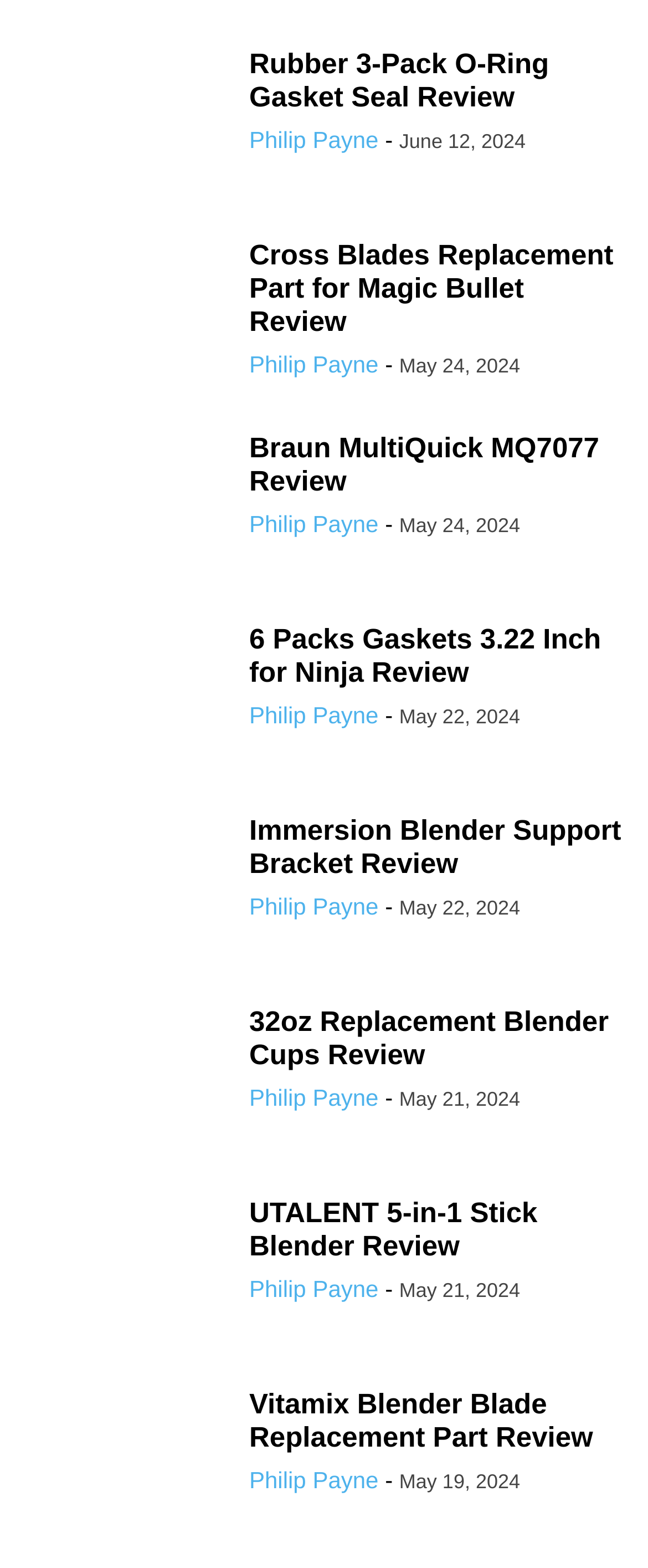What is the brand of the blender reviewed in the first article?
Make sure to answer the question with a detailed and comprehensive explanation.

The first article has a heading 'Rubber 3-Pack O-Ring Gasket Seal Review' and an image with the text 'rubber 3 pack o ring gasket seal for osterizer and oster models 1', which indicates that the brand of the blender being reviewed is Osterizer.